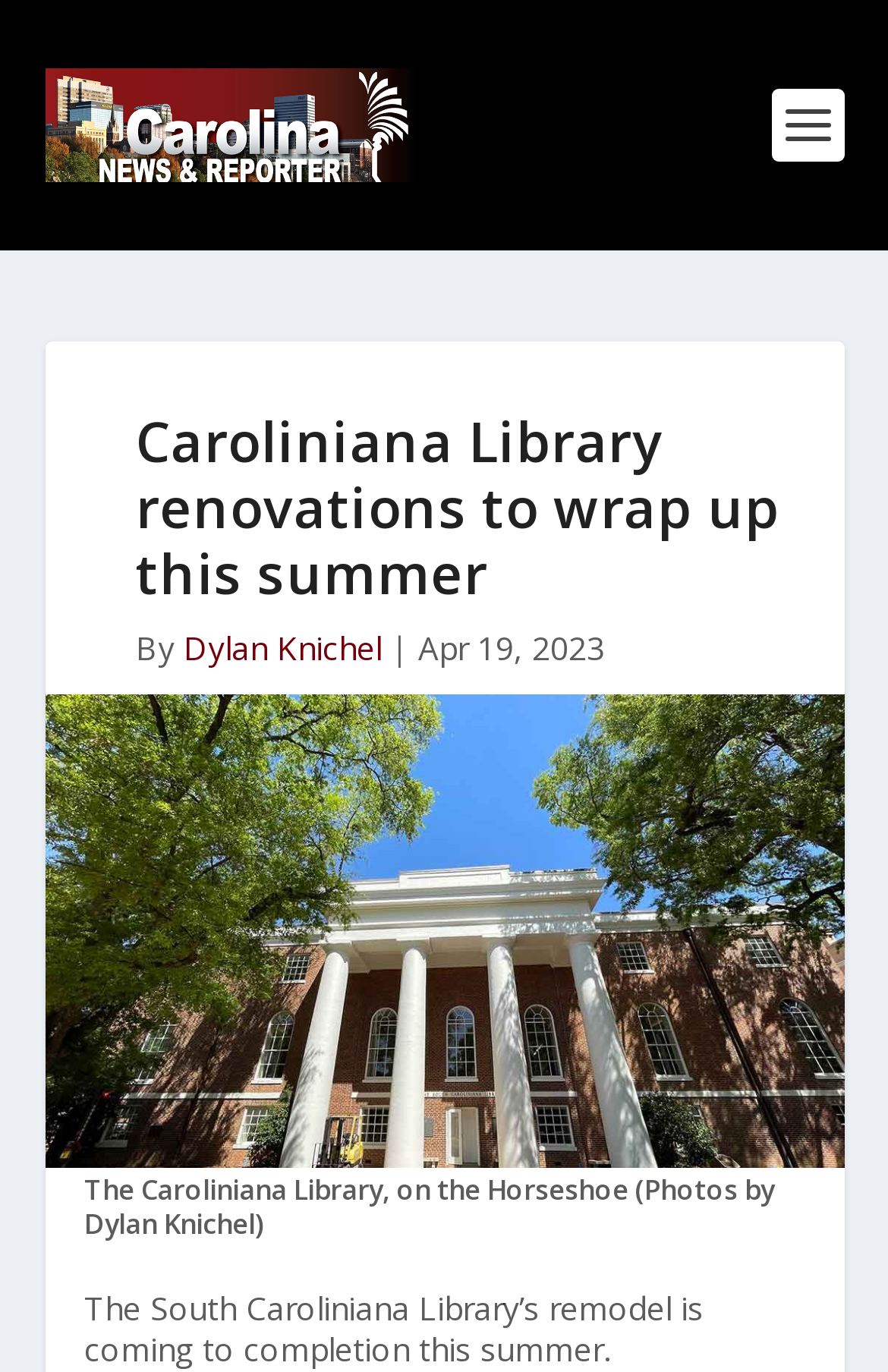Respond to the following query with just one word or a short phrase: 
Who is the author of the article?

Dylan Knichel